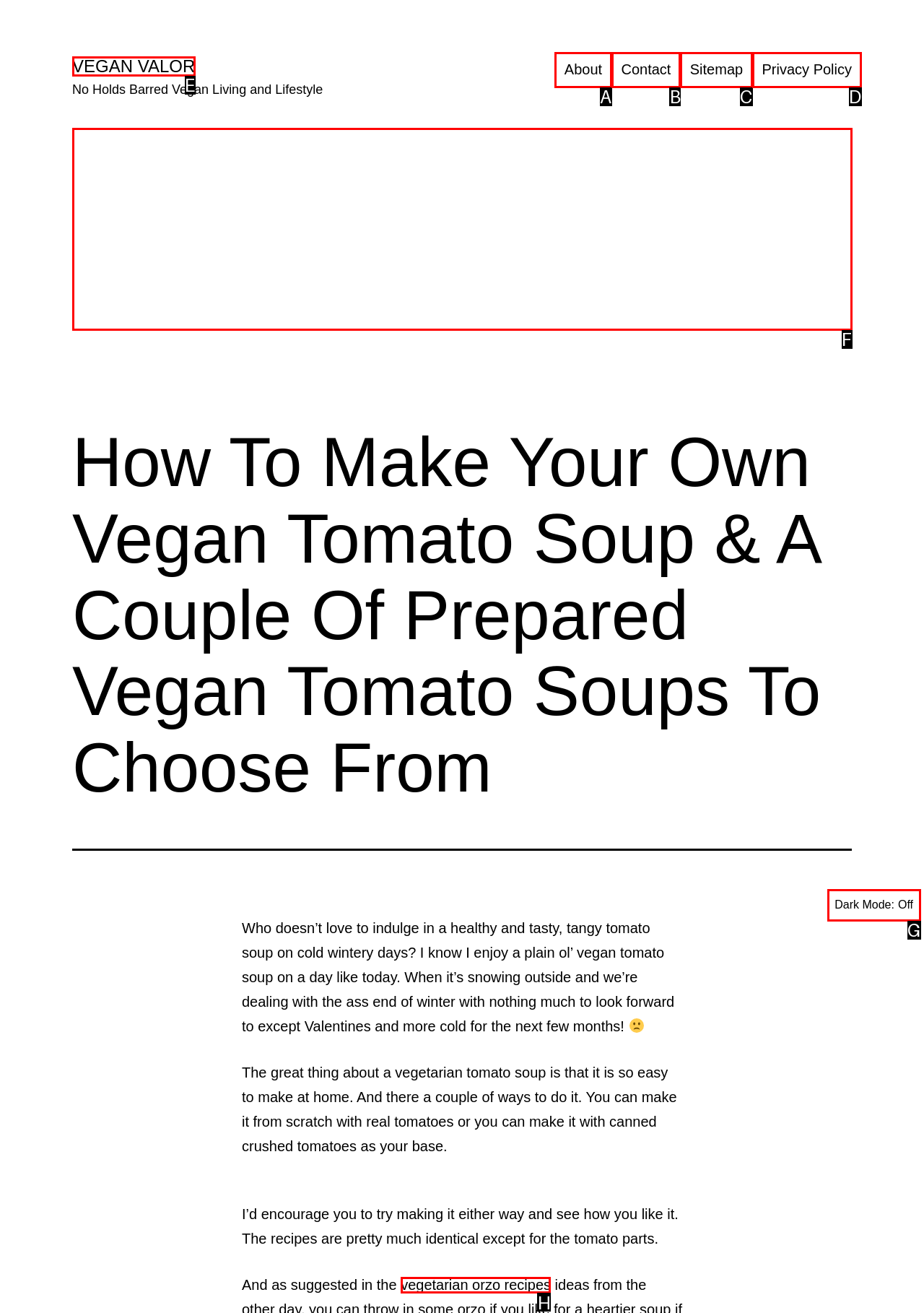Select the appropriate bounding box to fulfill the task: Select AFGHANISTAN Respond with the corresponding letter from the choices provided.

None